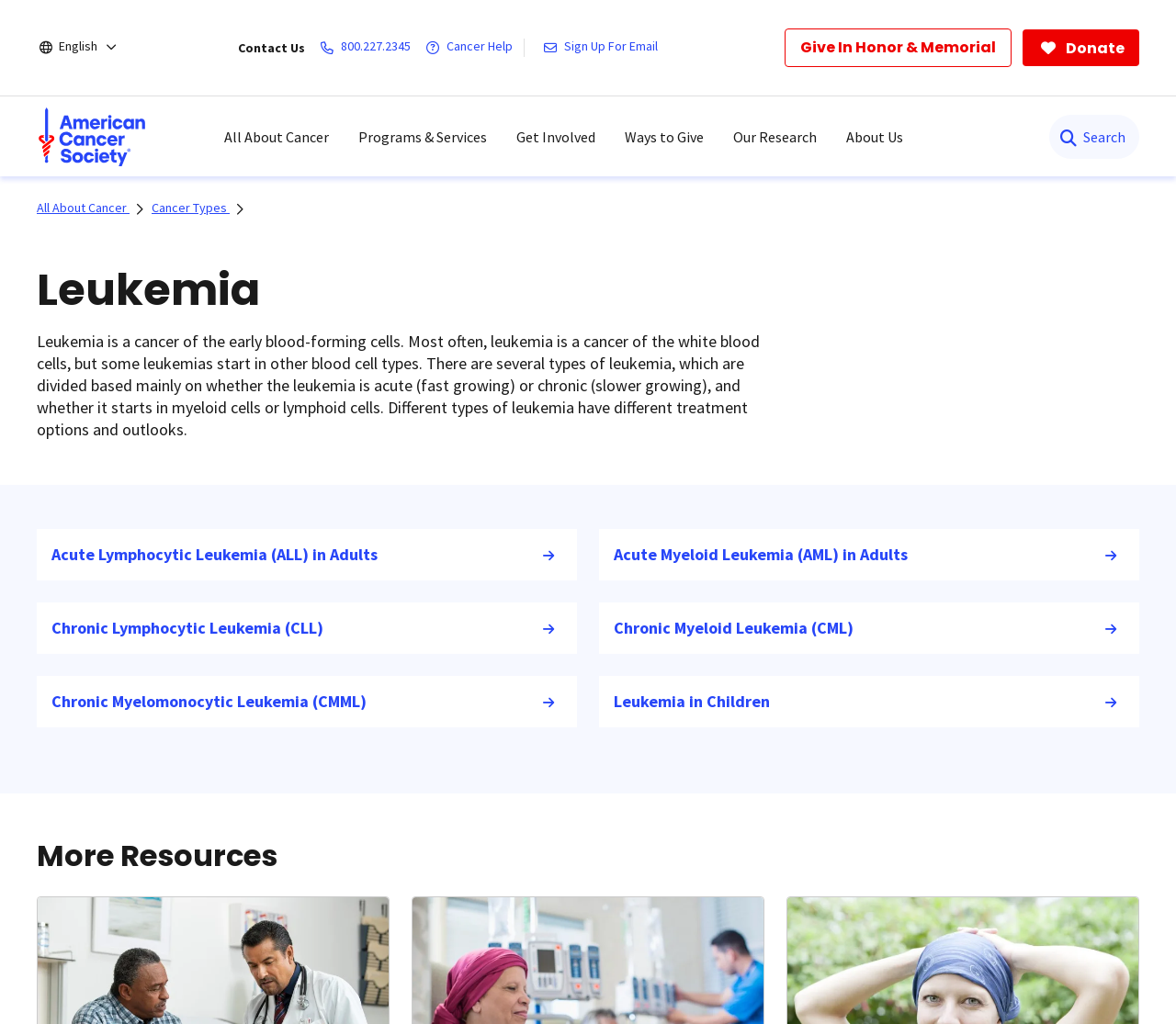Summarize the contents and layout of the webpage in detail.

This webpage is about Leukemia, a cancer of the early blood-forming cells, provided by the American Cancer Society. At the top left, there is a link to skip to the main content. Next to it, there is a language selection option, currently set to English. On the top right, there are several links, including "Contact Us", a phone number, "Cancer Help", "Sign Up For Email", "Give In Honor & Memorial", and a "Donate" button with an icon.

Below the top section, there is a navigation menu with several items, including the ACS logo, "All About Cancer", "Programs & Services", "Get Involved", "Ways to Give", "Our Research", and "About Us". On the top right, there is a search bar with a "Search" label.

The main content starts with a breadcrumb navigation, showing the path "All About Cancer" > "Cancer Types" > "Leukemia". The title "Leukemia" is displayed prominently, followed by a detailed description of what leukemia is, its types, and treatment options.

Below the description, there are five links to different types of leukemia, including Acute Lymphocytic Leukemia (ALL) in Adults, Acute Myeloid Leukemia (AML) in Adults, Chronic Lymphocytic Leukemia (CLL), Chronic Myeloid Leukemia (CML), and Chronic Myelomonocytic Leukemia (CMML), as well as Leukemia in Children. Each link has an icon and a heading with the same text. Finally, there is a section titled "More Resources" at the bottom of the page.